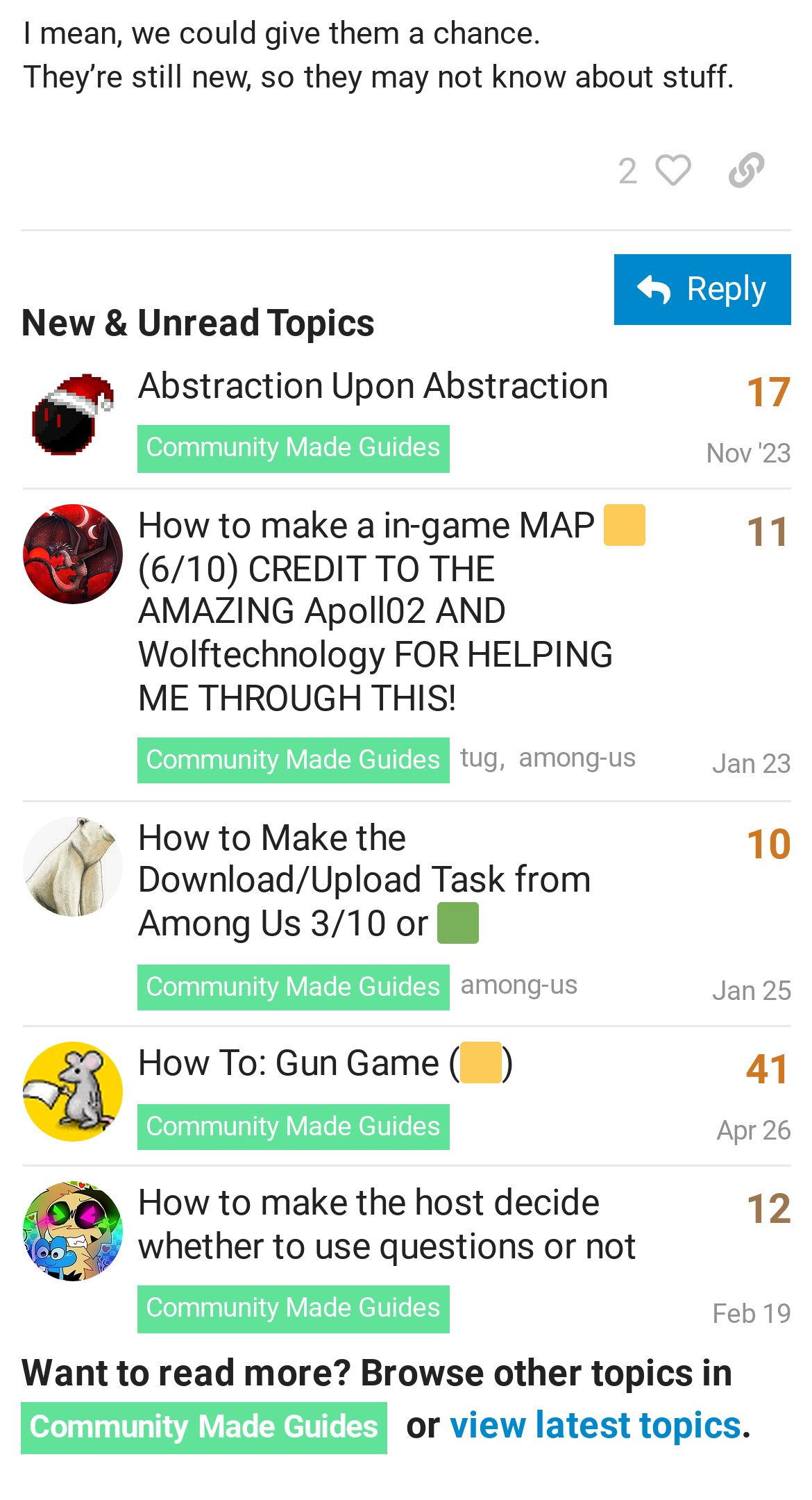Locate the bounding box coordinates of the clickable area to execute the instruction: "Click the 'Reply' button". Provide the coordinates as four float numbers between 0 and 1, represented as [left, top, right, bottom].

[0.756, 0.169, 0.974, 0.216]